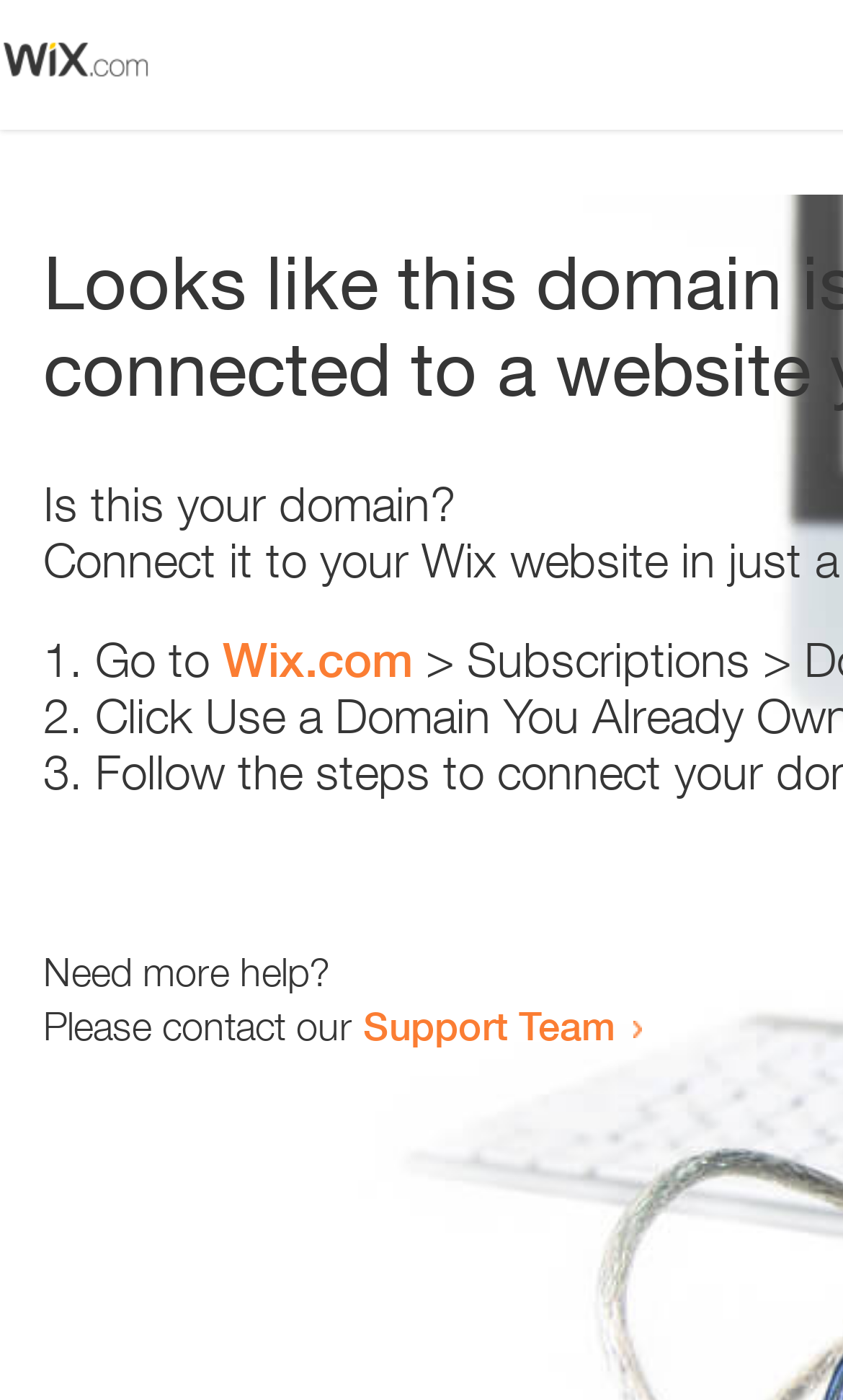Answer the following inquiry with a single word or phrase:
How many list items are there?

3